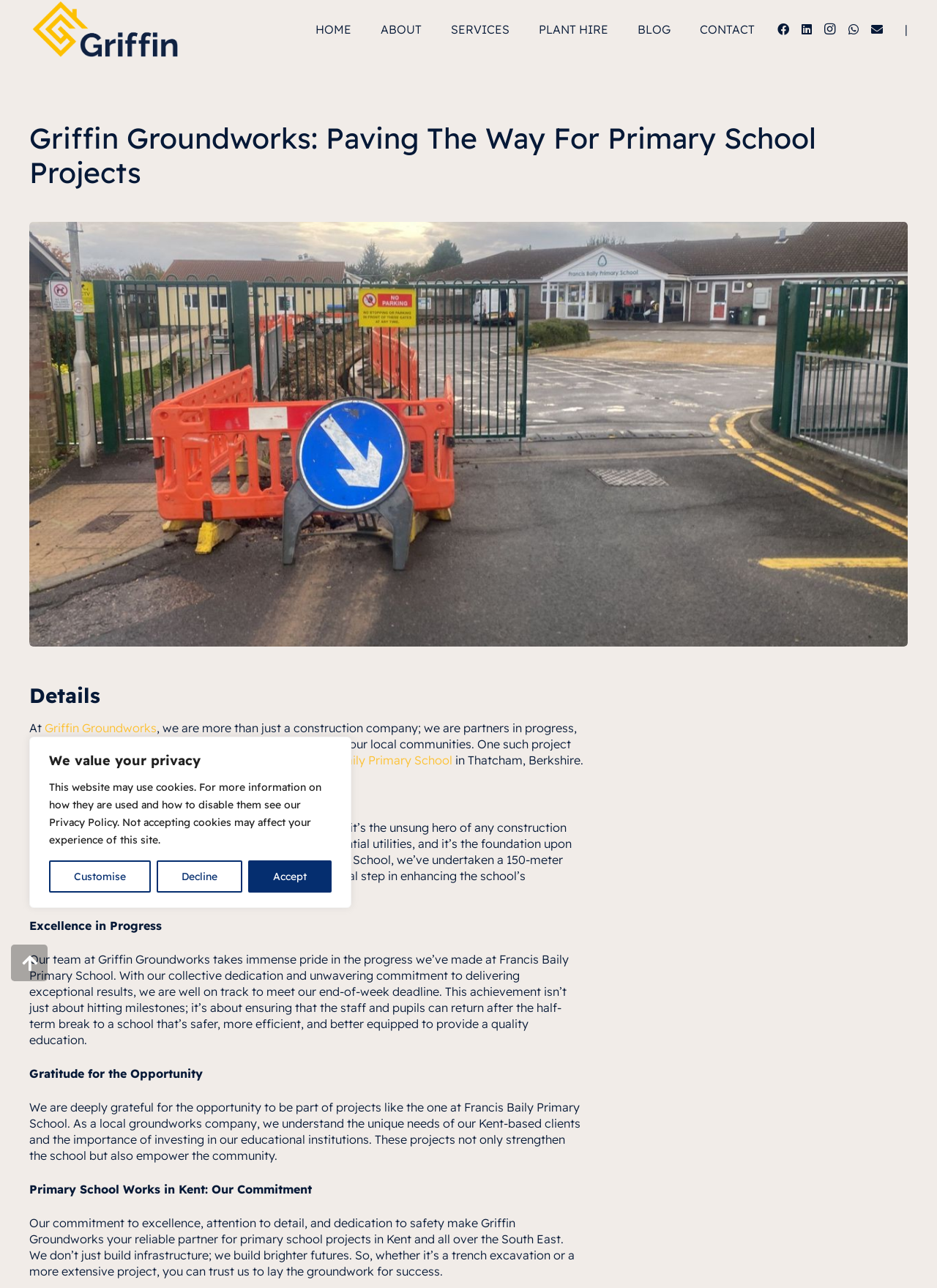Locate the bounding box coordinates of the clickable part needed for the task: "Click HOME".

[0.321, 0.0, 0.391, 0.045]